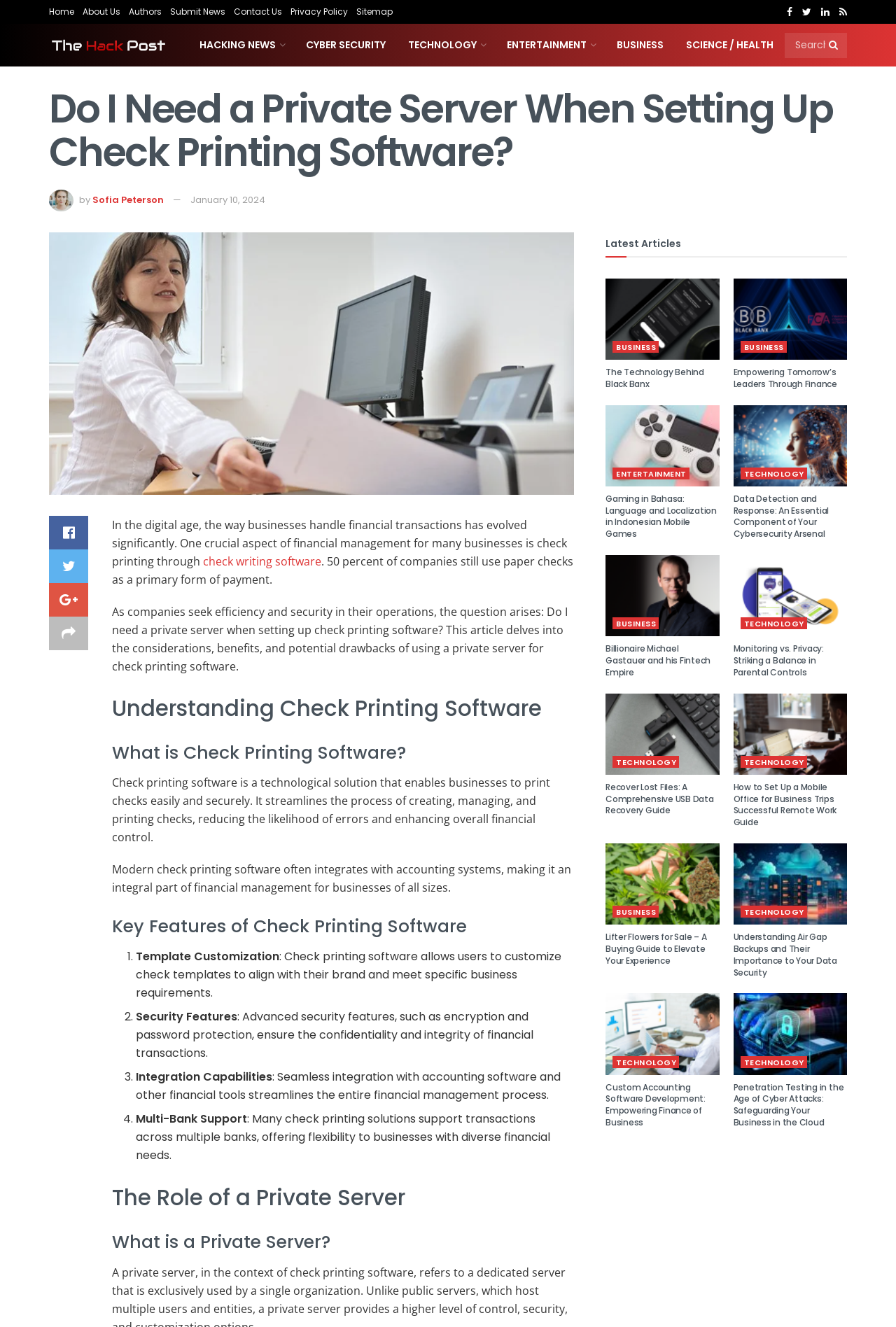Pinpoint the bounding box coordinates of the area that should be clicked to complete the following instruction: "Visit My Blog". The coordinates must be given as four float numbers between 0 and 1, i.e., [left, top, right, bottom].

None